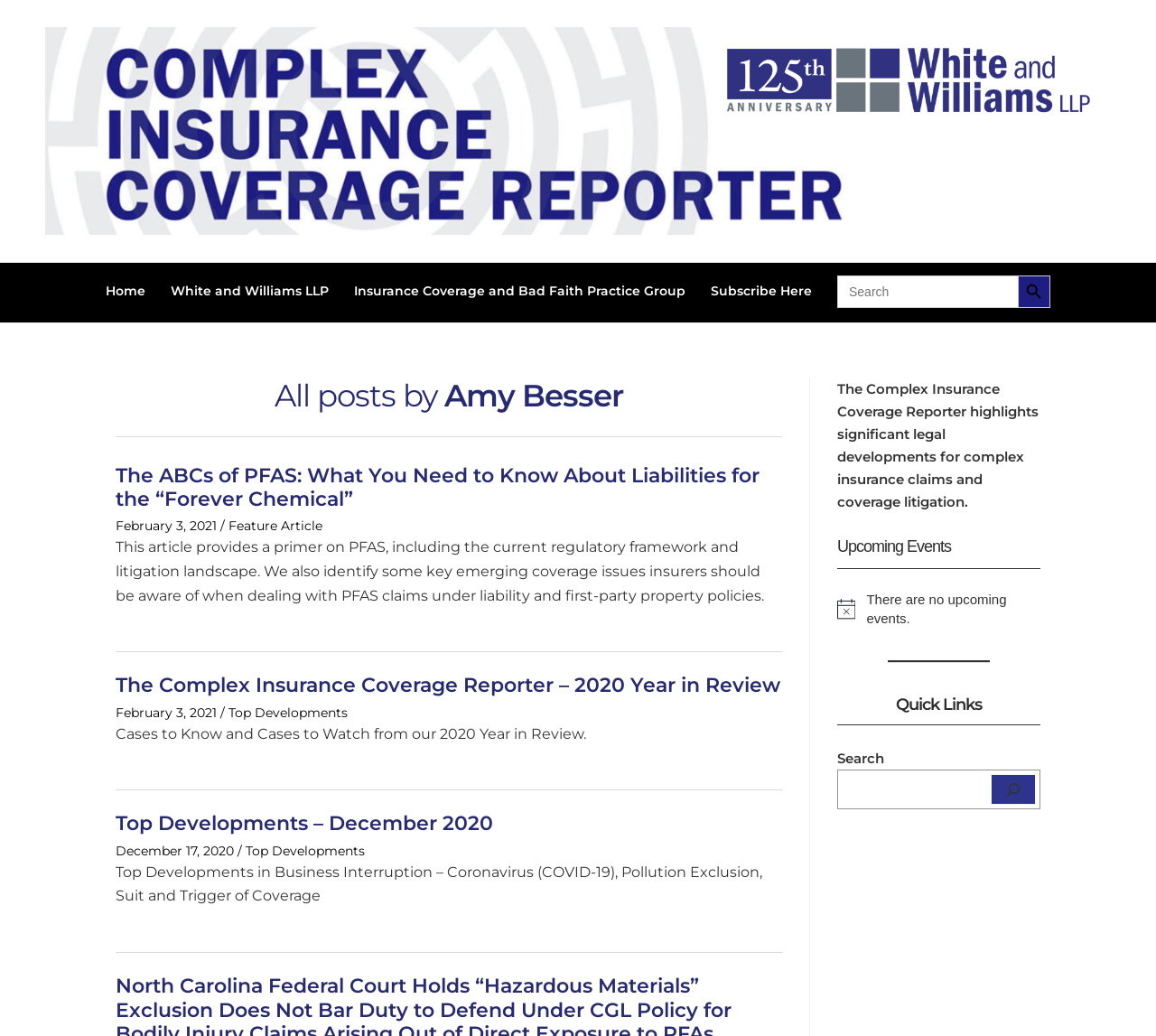Use a single word or phrase to answer this question: 
What is the position of the 'Upcoming Events' section?

Below the articles